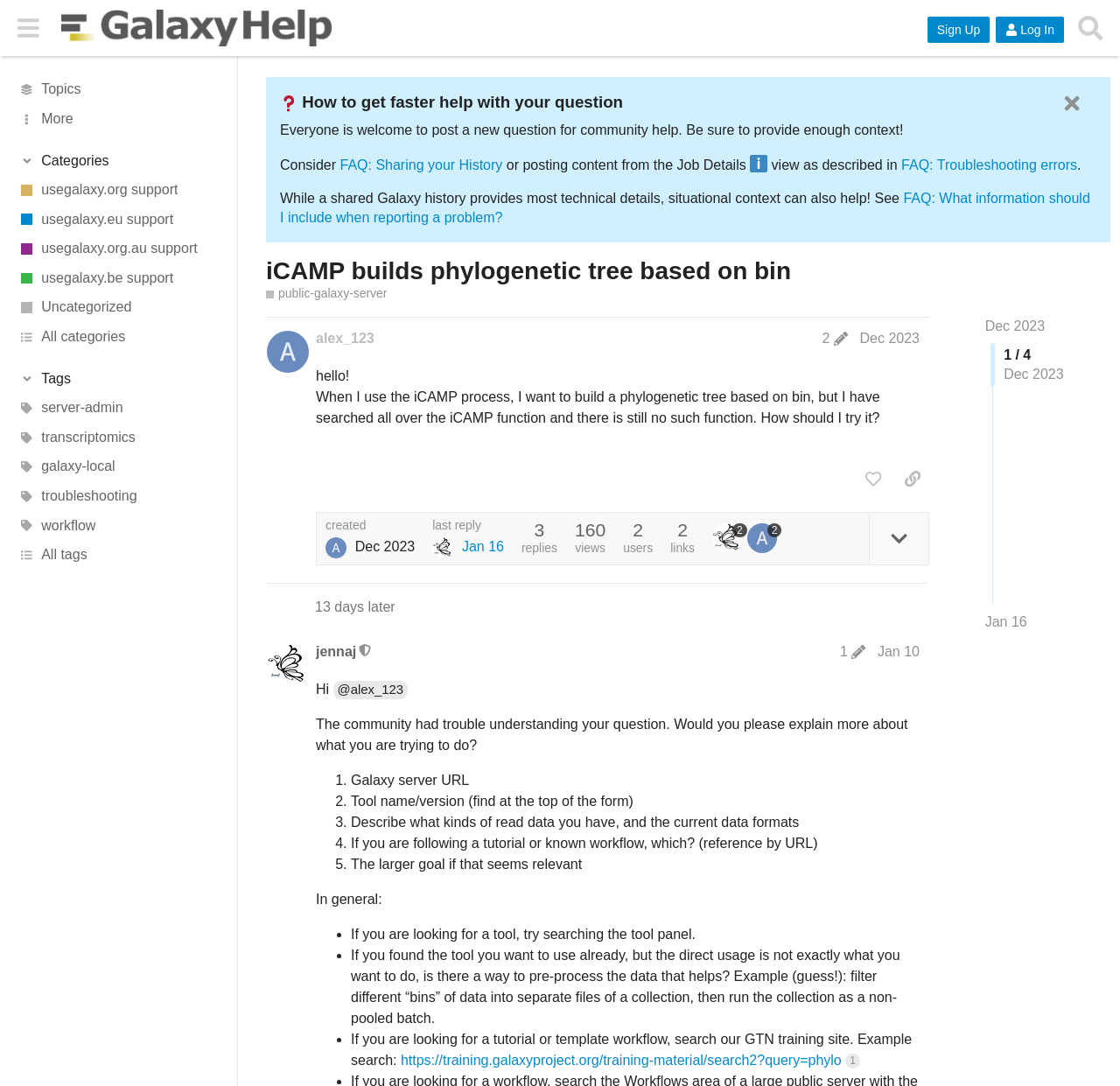Please find the bounding box coordinates of the element's region to be clicked to carry out this instruction: "View the 'FAQ: Sharing your History' page".

[0.304, 0.145, 0.449, 0.158]